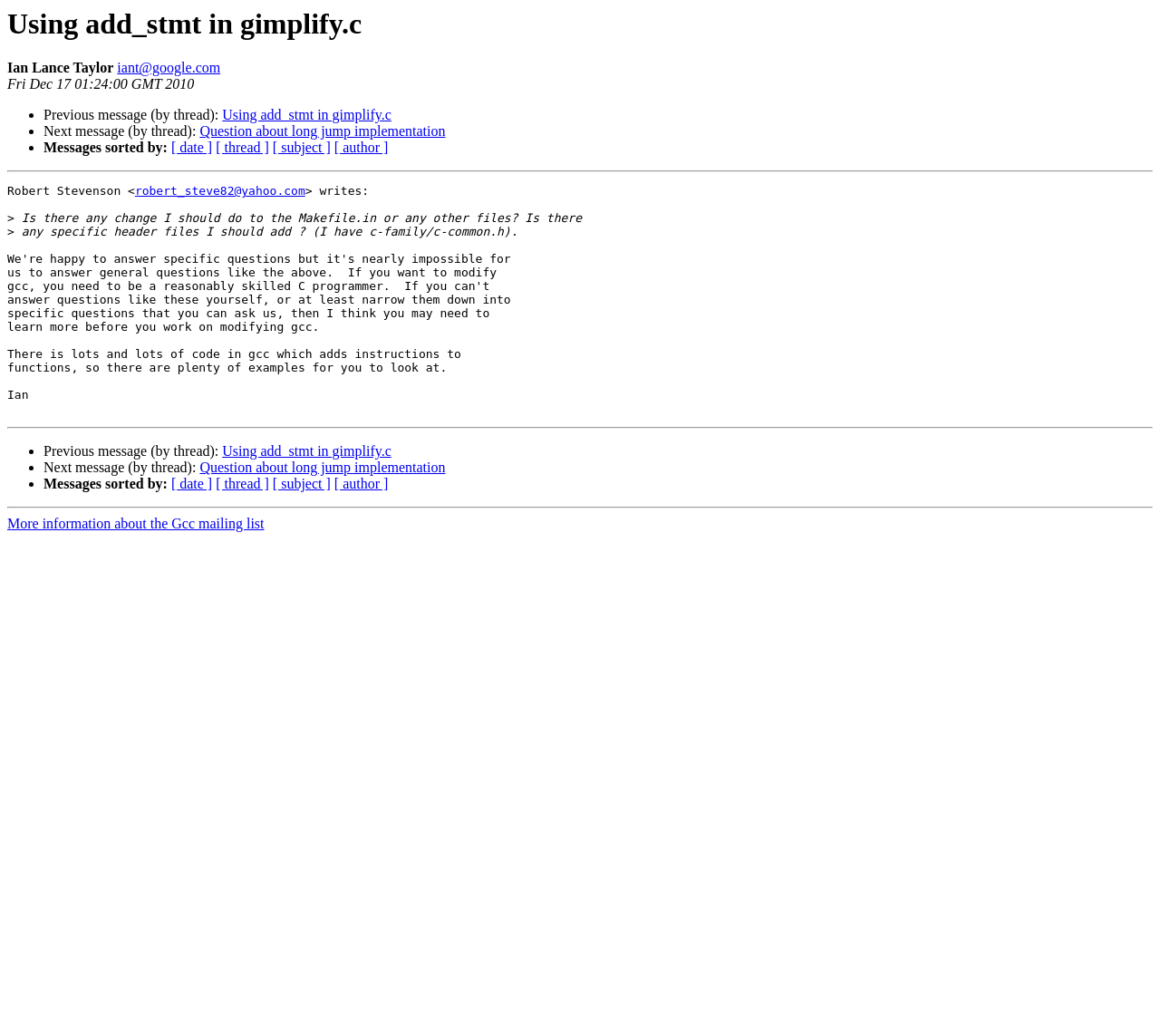Please determine the bounding box coordinates of the element to click on in order to accomplish the following task: "Get more information about the Gcc mailing list". Ensure the coordinates are four float numbers ranging from 0 to 1, i.e., [left, top, right, bottom].

[0.006, 0.498, 0.228, 0.513]